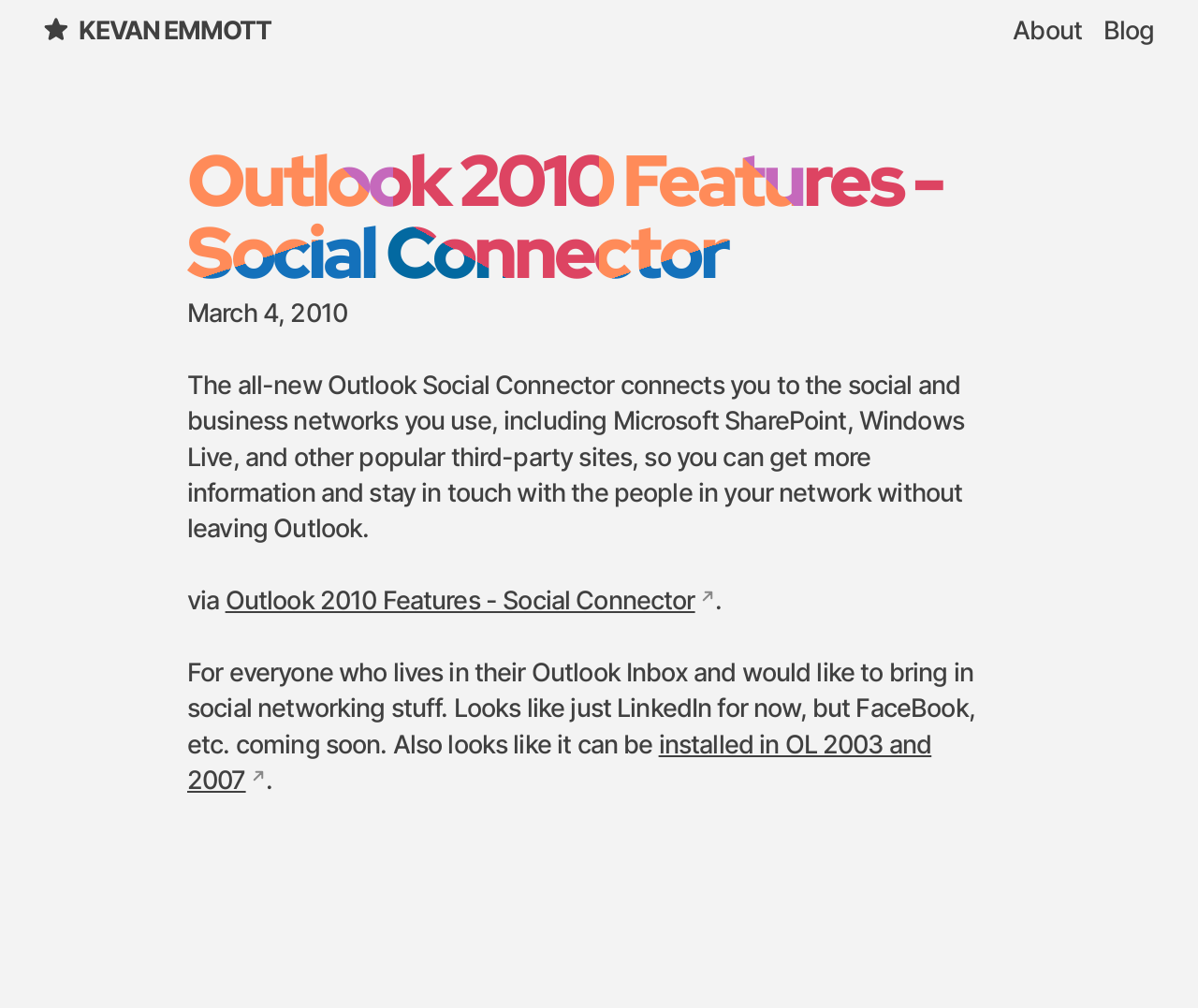Provide a short answer using a single word or phrase for the following question: 
Can the Social Connector be installed in older Outlook versions?

Yes